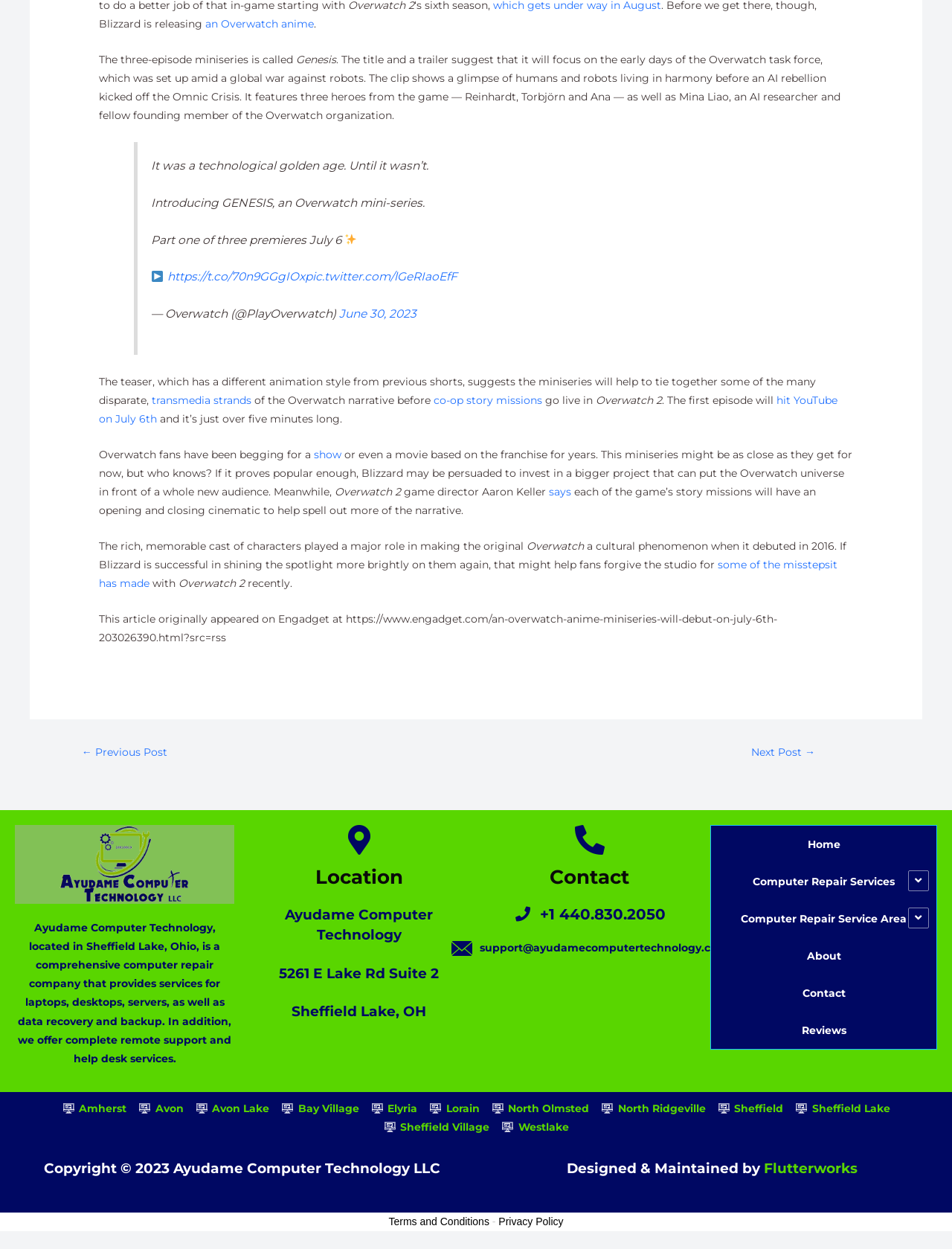Please predict the bounding box coordinates (top-left x, top-left y, bottom-right x, bottom-right y) for the UI element in the screenshot that fits the description: Sheffield Village

[0.403, 0.895, 0.514, 0.91]